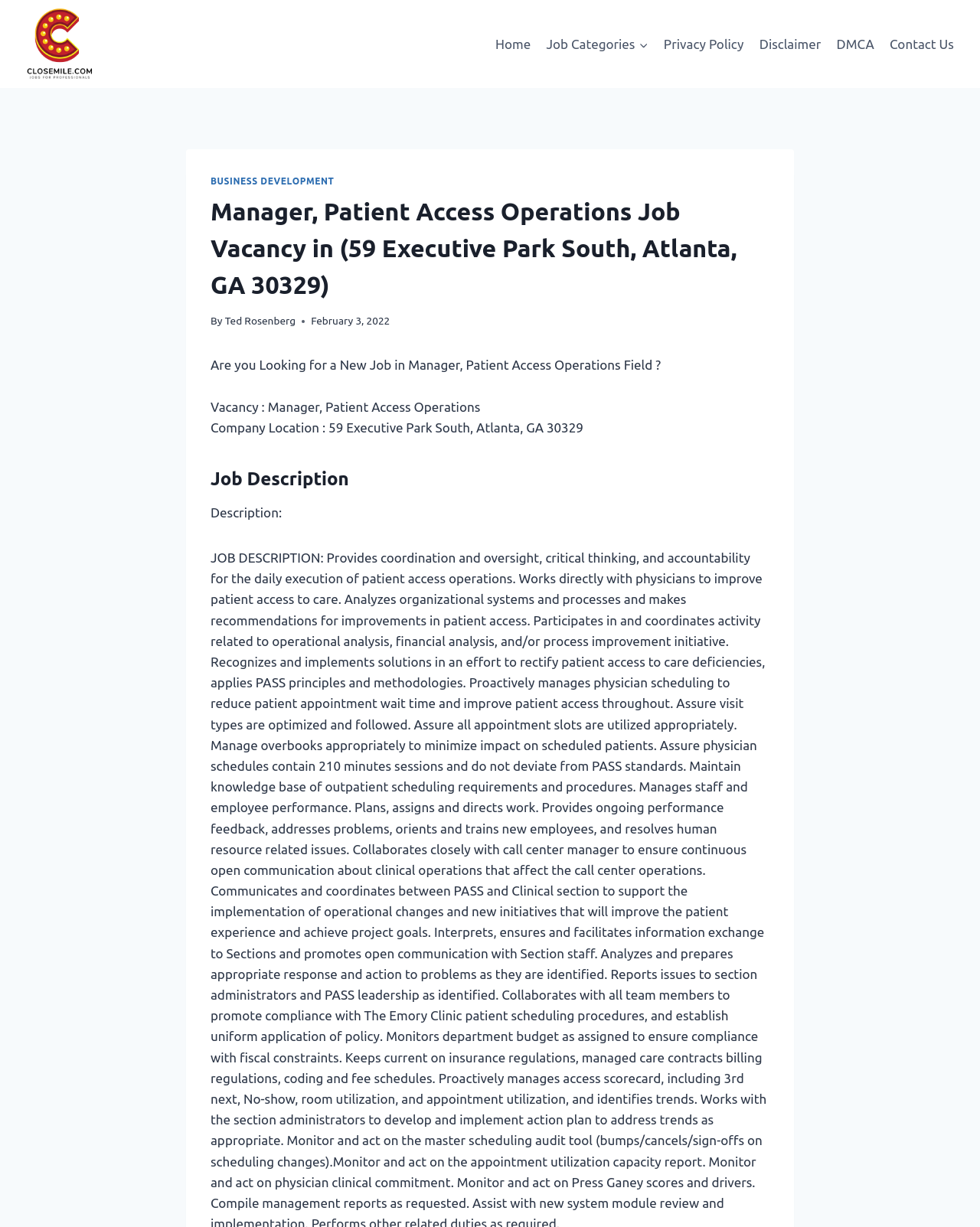Determine the bounding box coordinates in the format (top-left x, top-left y, bottom-right x, bottom-right y). Ensure all values are floating point numbers between 0 and 1. Identify the bounding box of the UI element described by: Business Development

[0.215, 0.143, 0.341, 0.151]